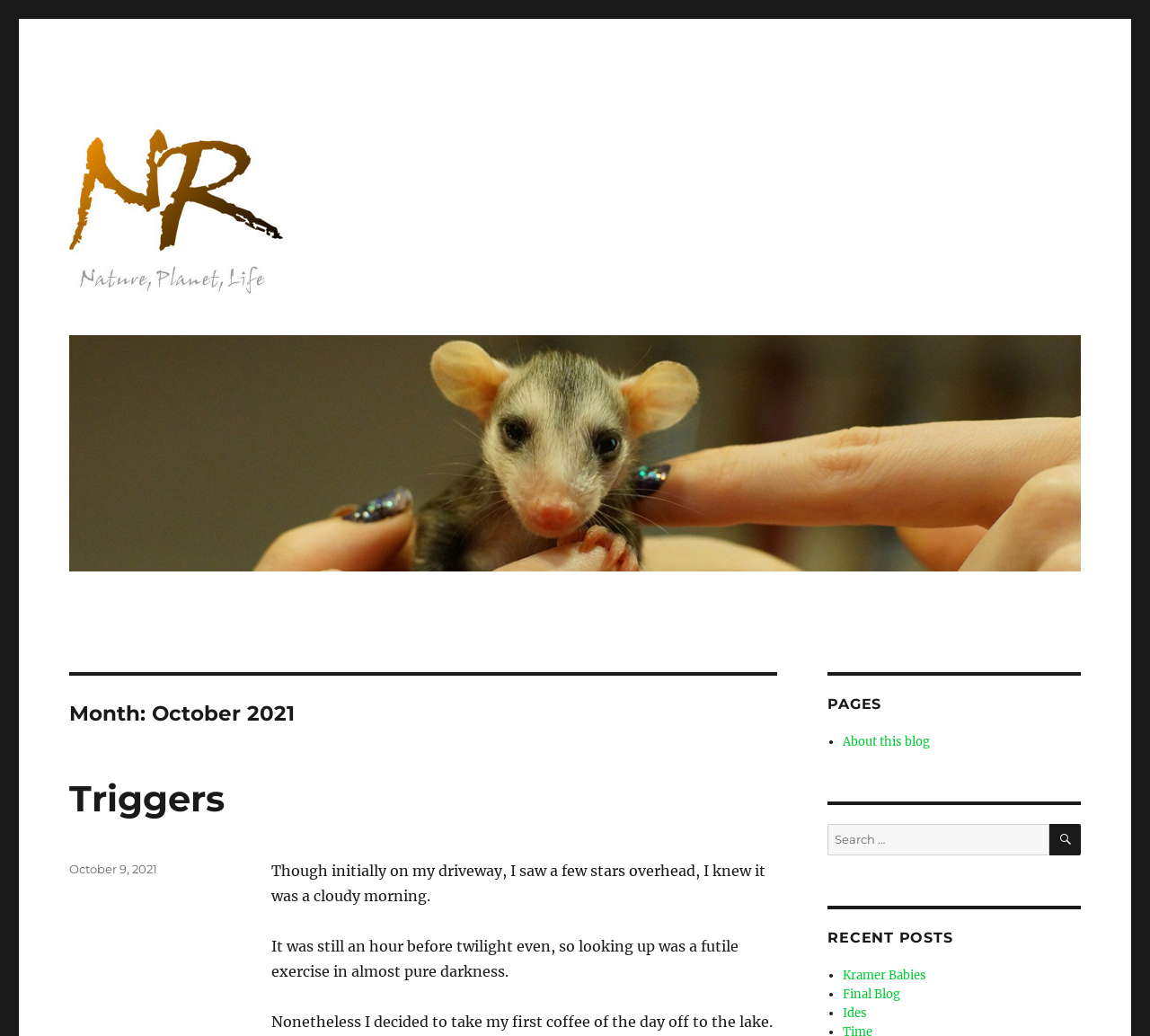Identify the bounding box for the given UI element using the description provided. Coordinates should be in the format (top-left x, top-left y, bottom-right x, bottom-right y) and must be between 0 and 1. Here is the description: About this blog

[0.733, 0.708, 0.808, 0.723]